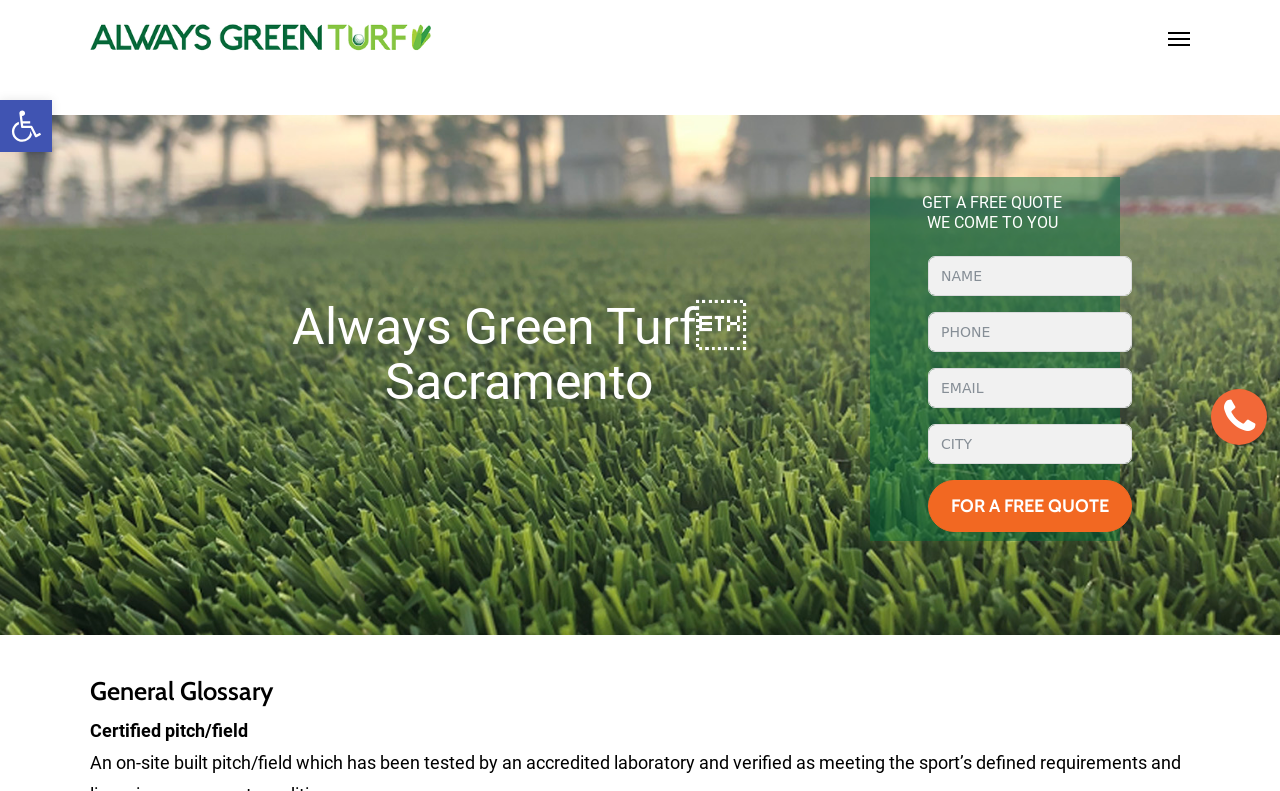Pinpoint the bounding box coordinates of the element to be clicked to execute the instruction: "Click the accessibility tools link".

[0.0, 0.126, 0.041, 0.192]